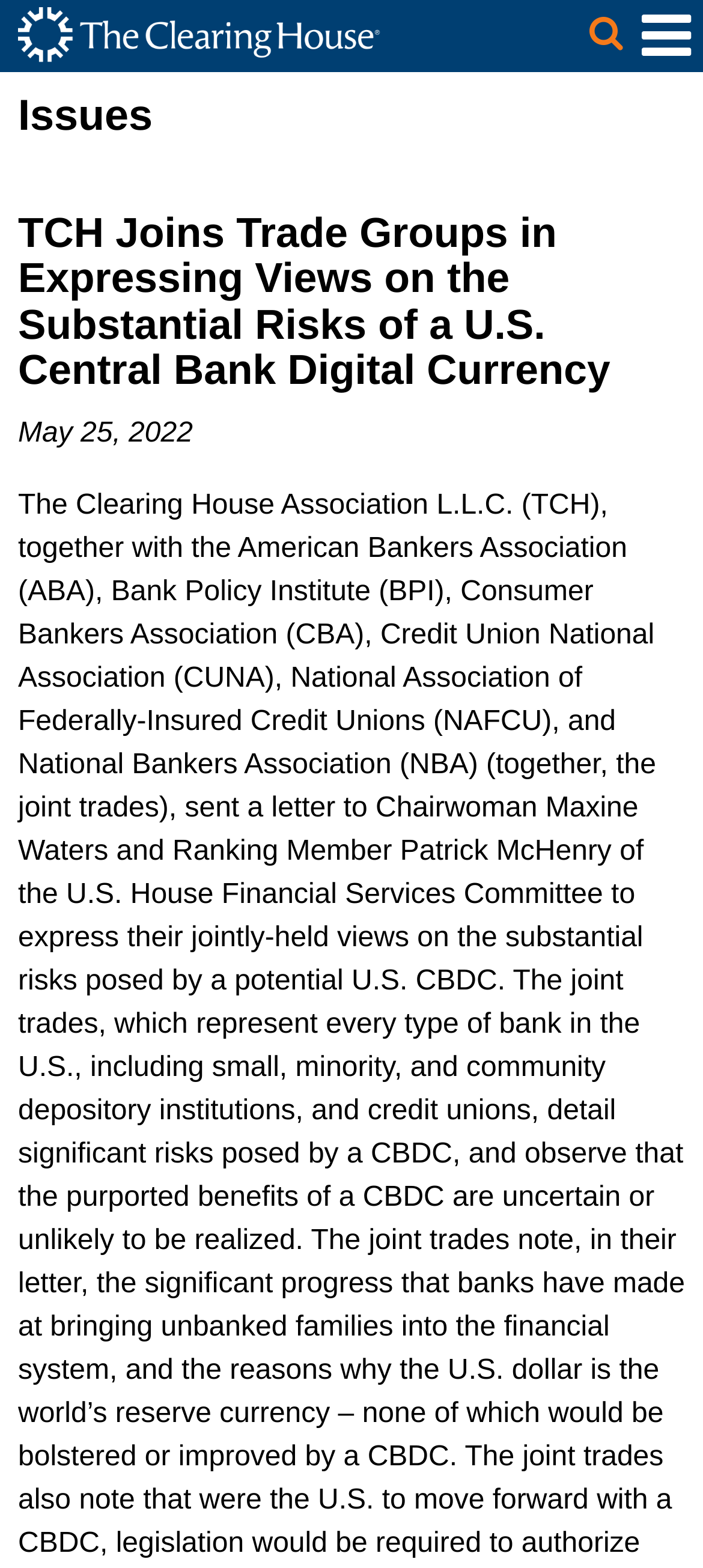How many sections are there above the main content?
Look at the image and answer the question using a single word or phrase.

2